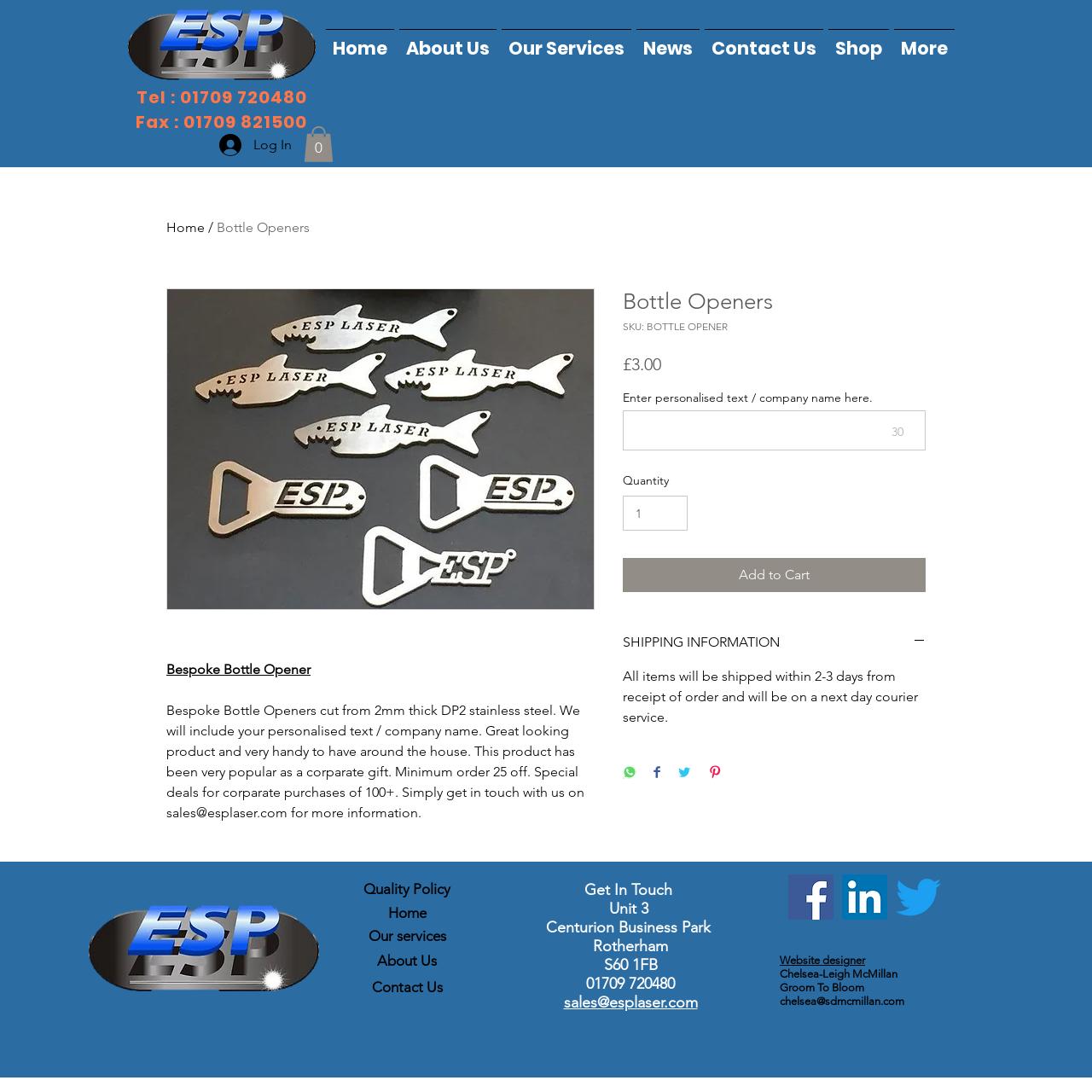Please examine the image and answer the question with a detailed explanation:
What is the minimum order quantity for bespoke bottle openers?

According to the product description, the minimum order quantity for bespoke bottle openers is 25, and there are special deals for corporate purchases of 100+.